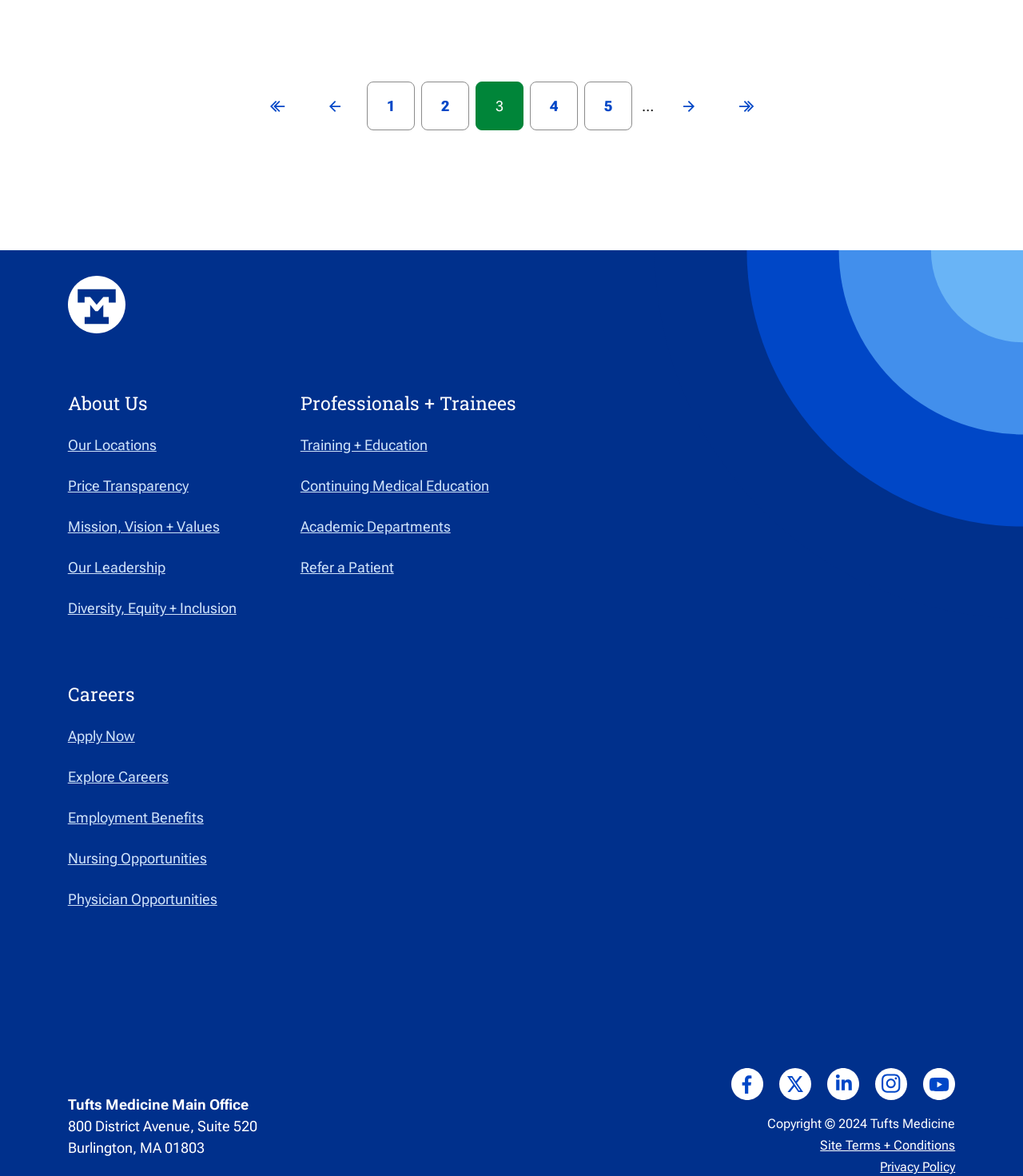What is the current page number?
Provide an in-depth and detailed answer to the question.

I determined the current page number by looking at the pagination section, where I found the text 'Current page' followed by the number '3'.